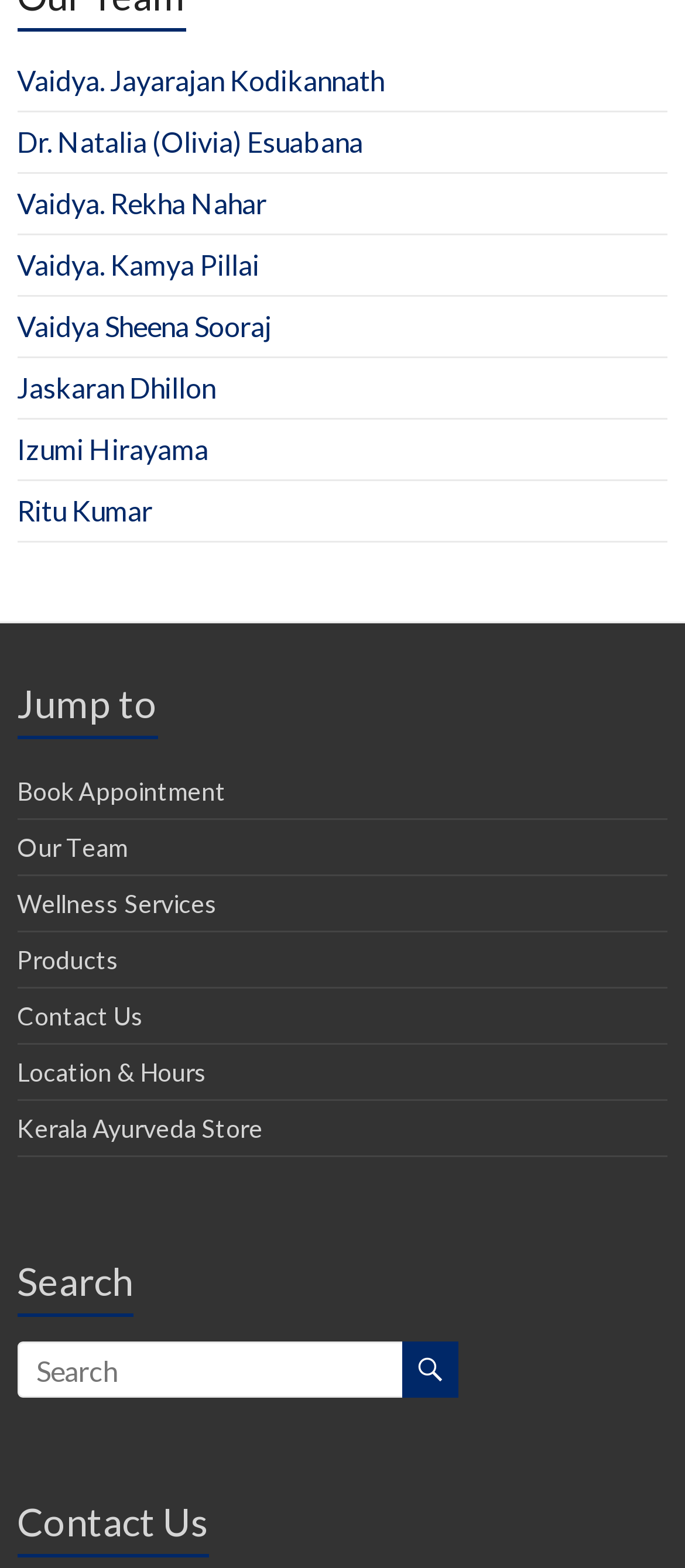Please give a succinct answer using a single word or phrase:
What is the icon on the search button?

